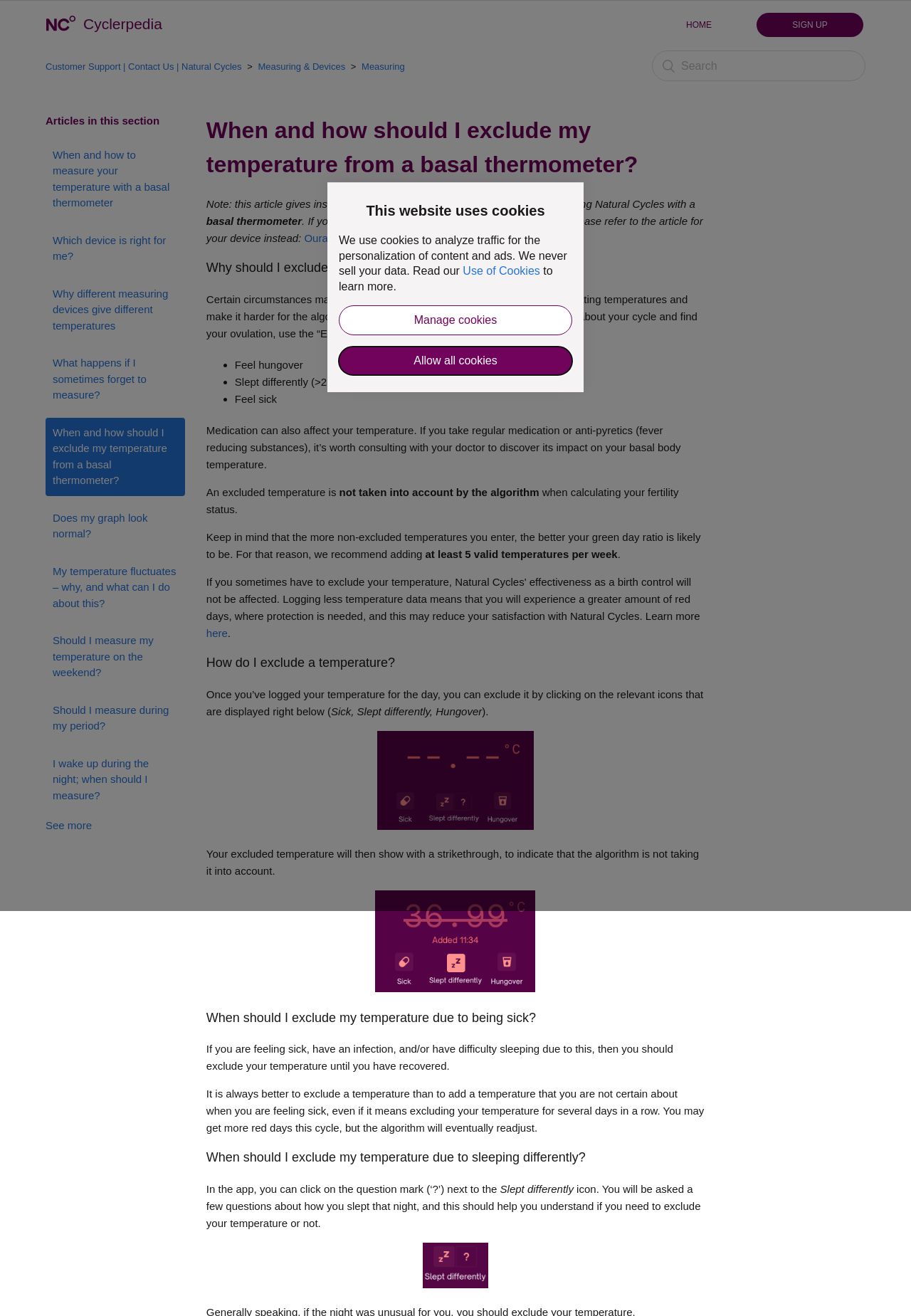Using the description: "See more", determine the UI element's bounding box coordinates. Ensure the coordinates are in the format of four float numbers between 0 and 1, i.e., [left, top, right, bottom].

[0.05, 0.622, 0.101, 0.632]